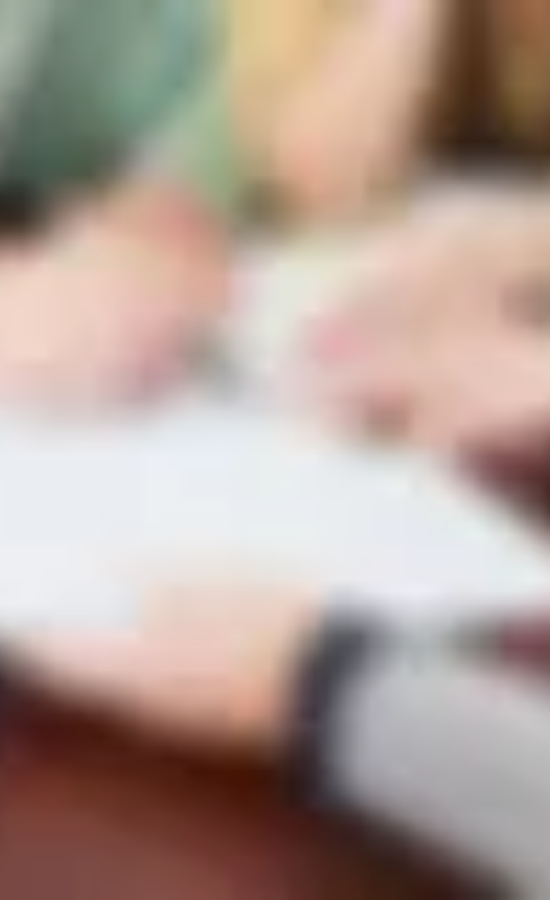Explain the scene depicted in the image, including all details.

The image depicts a close-up view of hands engaged in a significant moment, likely a signing of a contract. The focus is on two sets of hands, one wearing a dark wristband and the other adorned with a lighter sleeve, as they rest on a sheet of paper spread across a wooden table. This scene captures a collaborative spirit, emphasizing the act of formalizing an agreement, very likely in the context of rental valuation services, given the title of the associated content. The background is subtly blurred, allowing the viewer to concentrate on the gesture of unity and commitment that signing a contract represents.